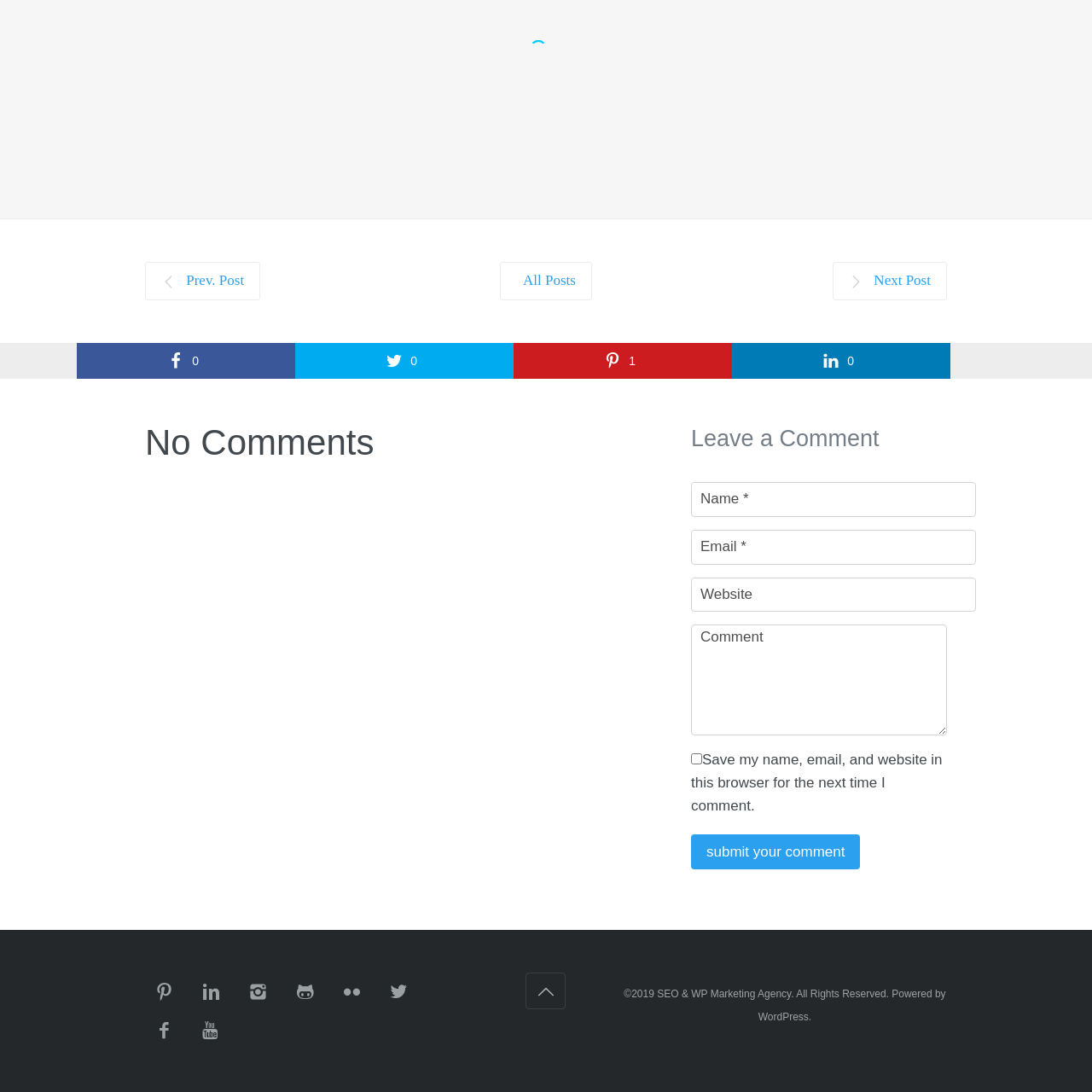Why is SEO crucial for business growth?
Examine the image highlighted by the red bounding box and provide a thorough and detailed answer based on your observations.

The caption highlights the importance of SEO in today's digital landscape, stating that it helps businesses stay competitive in the digital market, which implies that SEO is crucial for business growth to remain competitive with other businesses.